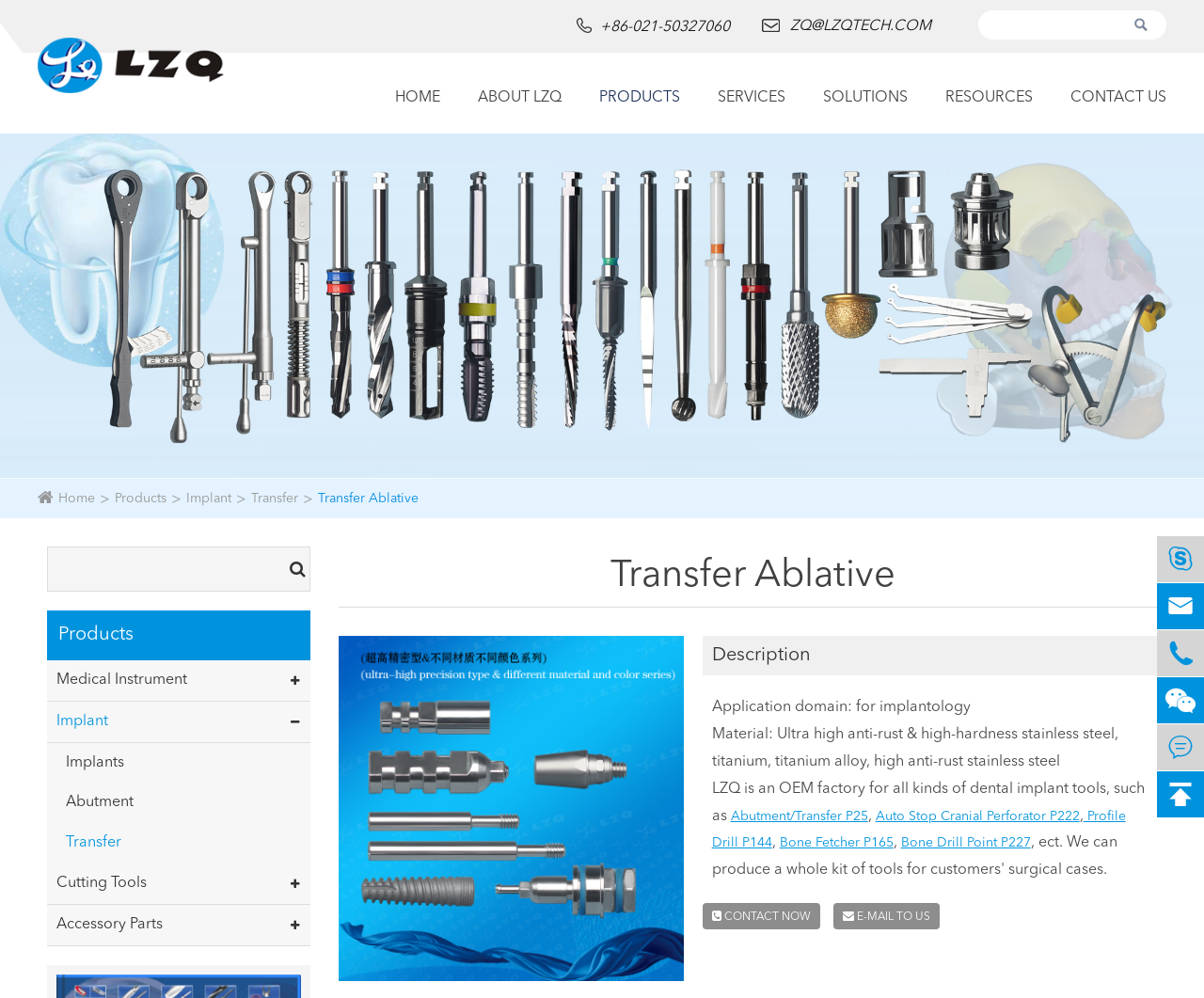What is the application domain of the Transfer Ablative?
Based on the image content, provide your answer in one word or a short phrase.

implantology